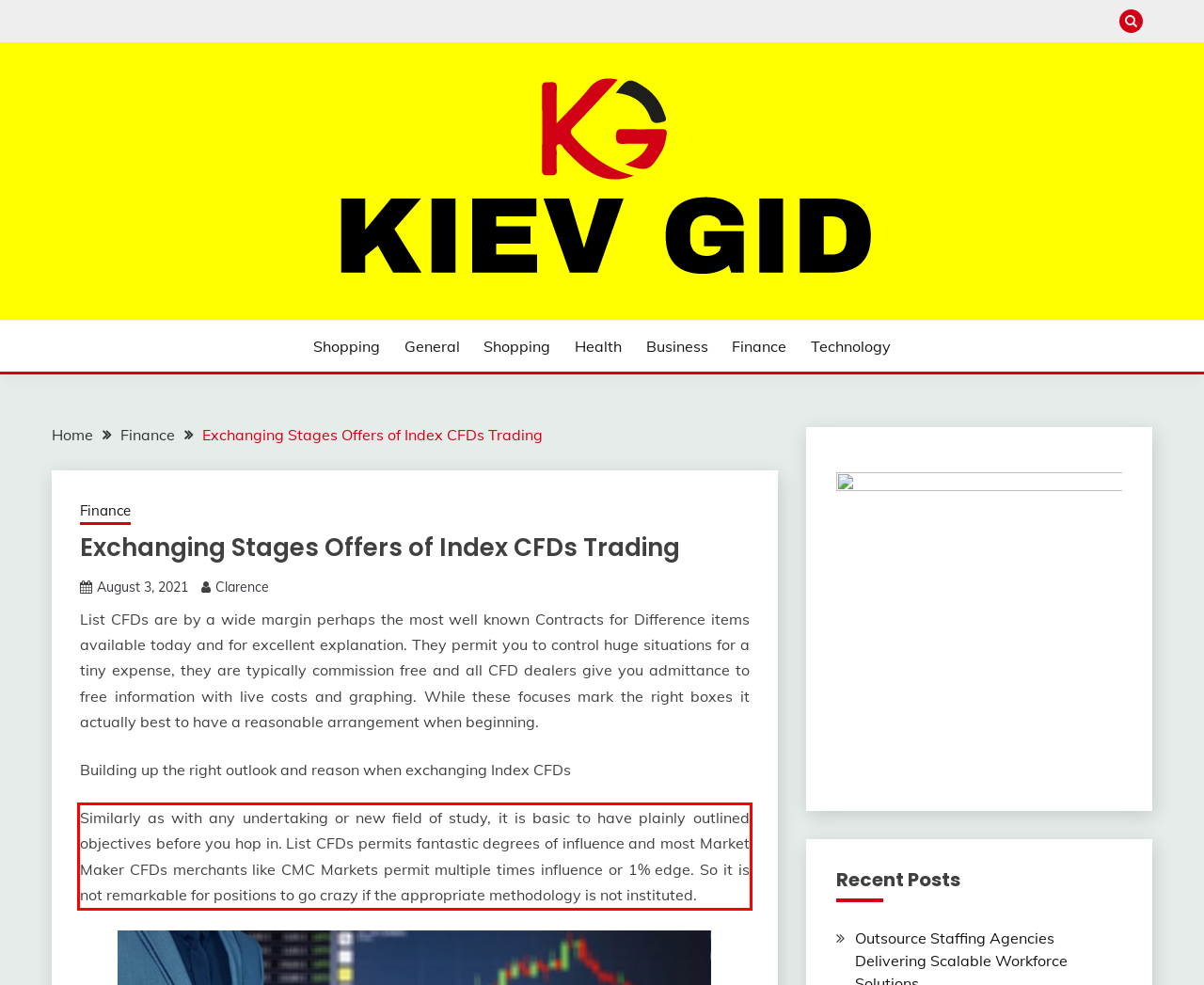Your task is to recognize and extract the text content from the UI element enclosed in the red bounding box on the webpage screenshot.

Similarly as with any undertaking or new field of study, it is basic to have plainly outlined objectives before you hop in. List CFDs permits fantastic degrees of influence and most Market Maker CFDs merchants like CMC Markets permit multiple times influence or 1% edge. So it is not remarkable for positions to go crazy if the appropriate methodology is not instituted.